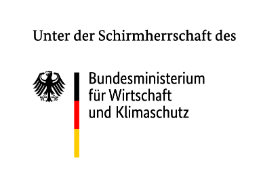Respond concisely with one word or phrase to the following query:
What colors are present in the German flag?

Black, red, and yellow